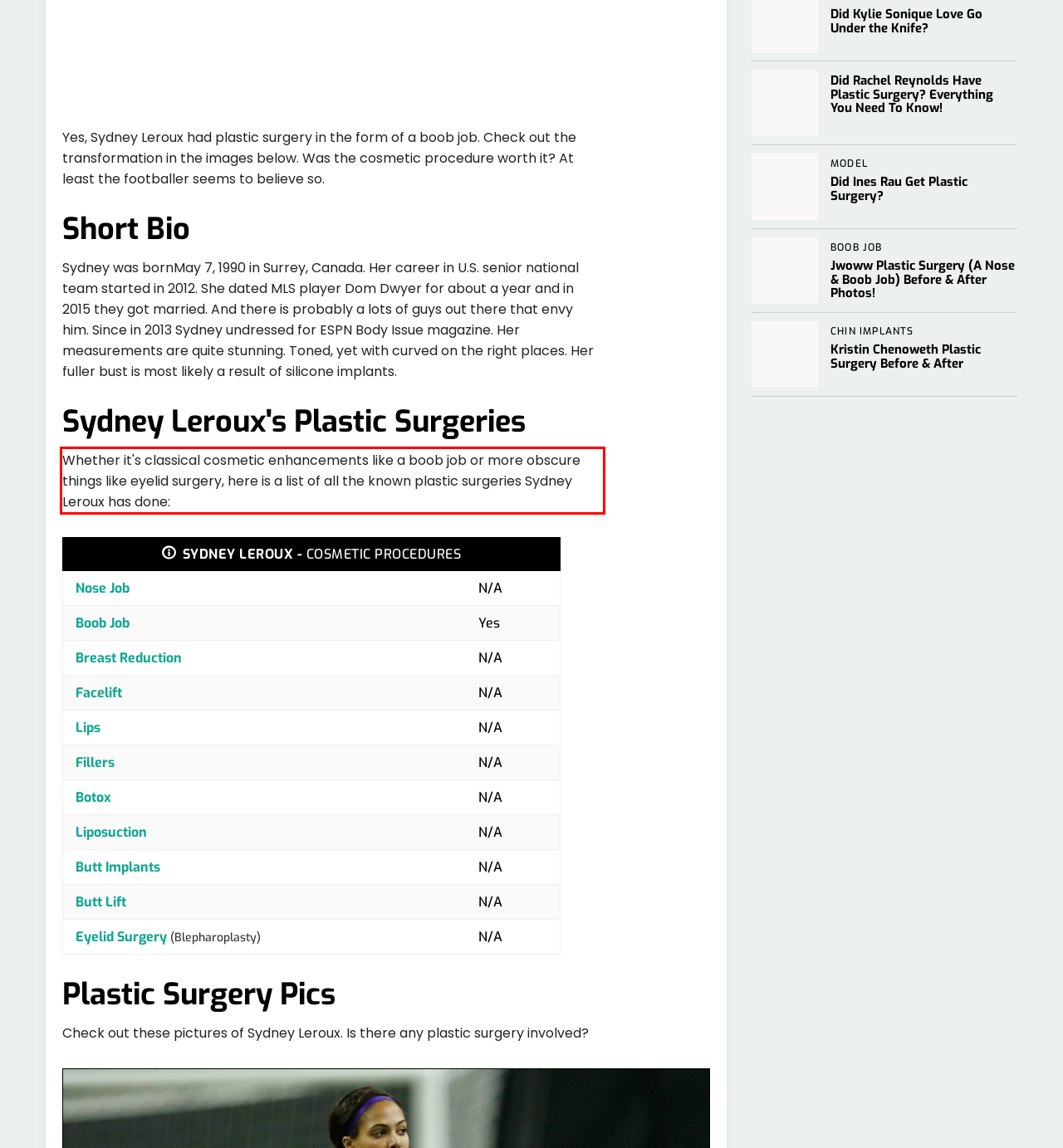Within the provided webpage screenshot, find the red rectangle bounding box and perform OCR to obtain the text content.

Whether it's classical cosmetic enhancements like a boob job or more obscure things like eyelid surgery, here is a list of all the known plastic surgeries Sydney Leroux has done: